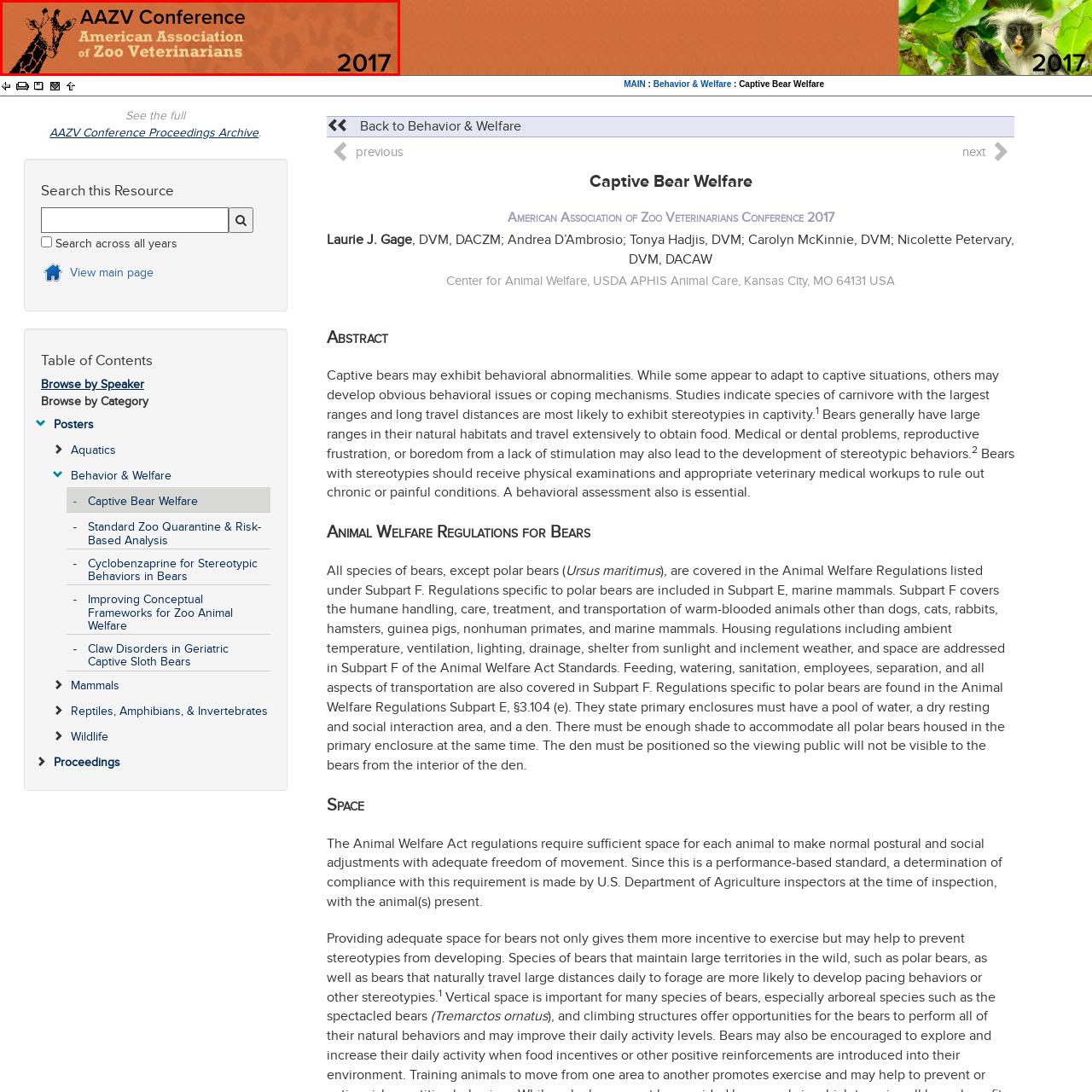Explain the image in the red bounding box with extensive details.

The image showcases the banner for the 2017 AAZV (American Association of Zoo Veterinarians) Conference. Featuring an eye-catching design, it includes a stylized giraffe silhouette on the left, emphasizing the connection to wildlife and conservation. The text prominently displays "AAZV Conference" alongside "American Association of Zoo Veterinarians," signaling its significance within the veterinary community dedicated to the welfare of zoo animals. The year "2017" is clearly marked, providing context for the event's timing. The background features a warm orange hue, enhancing the visual appeal and inviting viewers to engage with the conference's themes of animal care and advocacy.